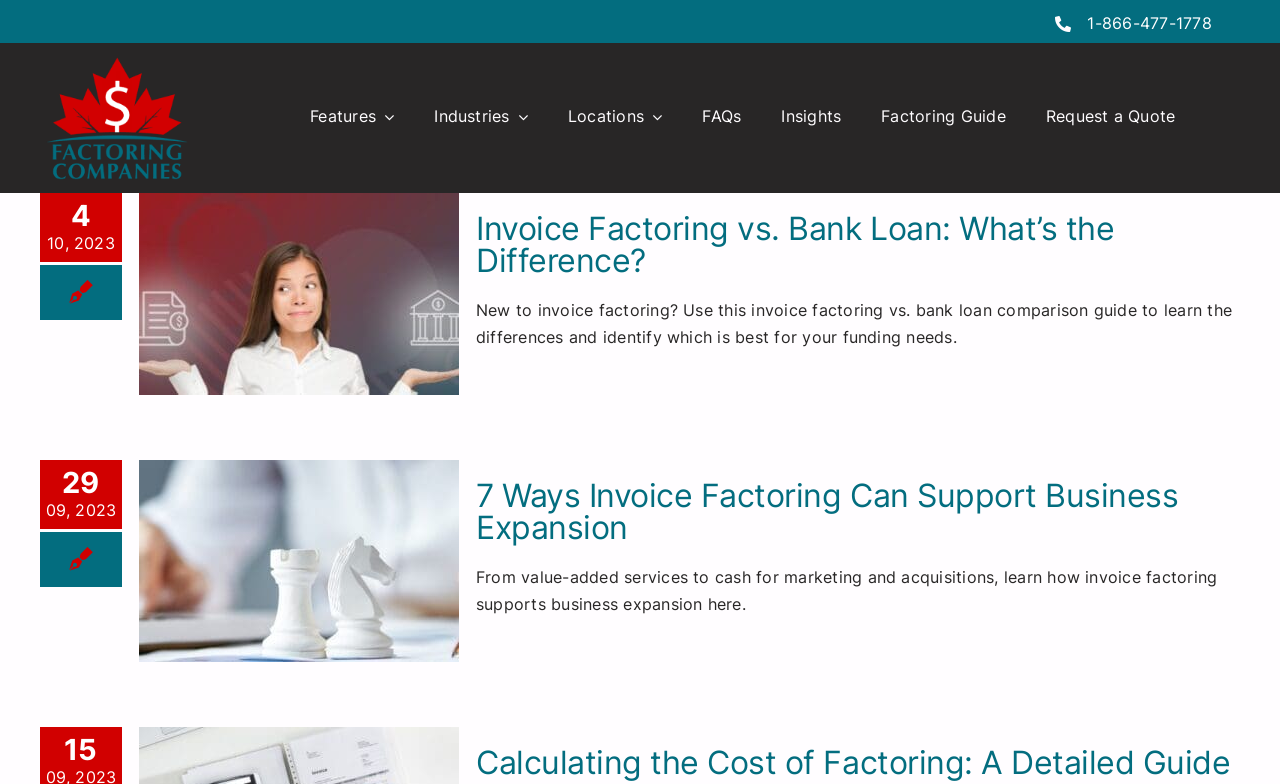Identify and provide the bounding box for the element described by: "Roadside Assistance".

[0.031, 0.574, 0.343, 0.636]